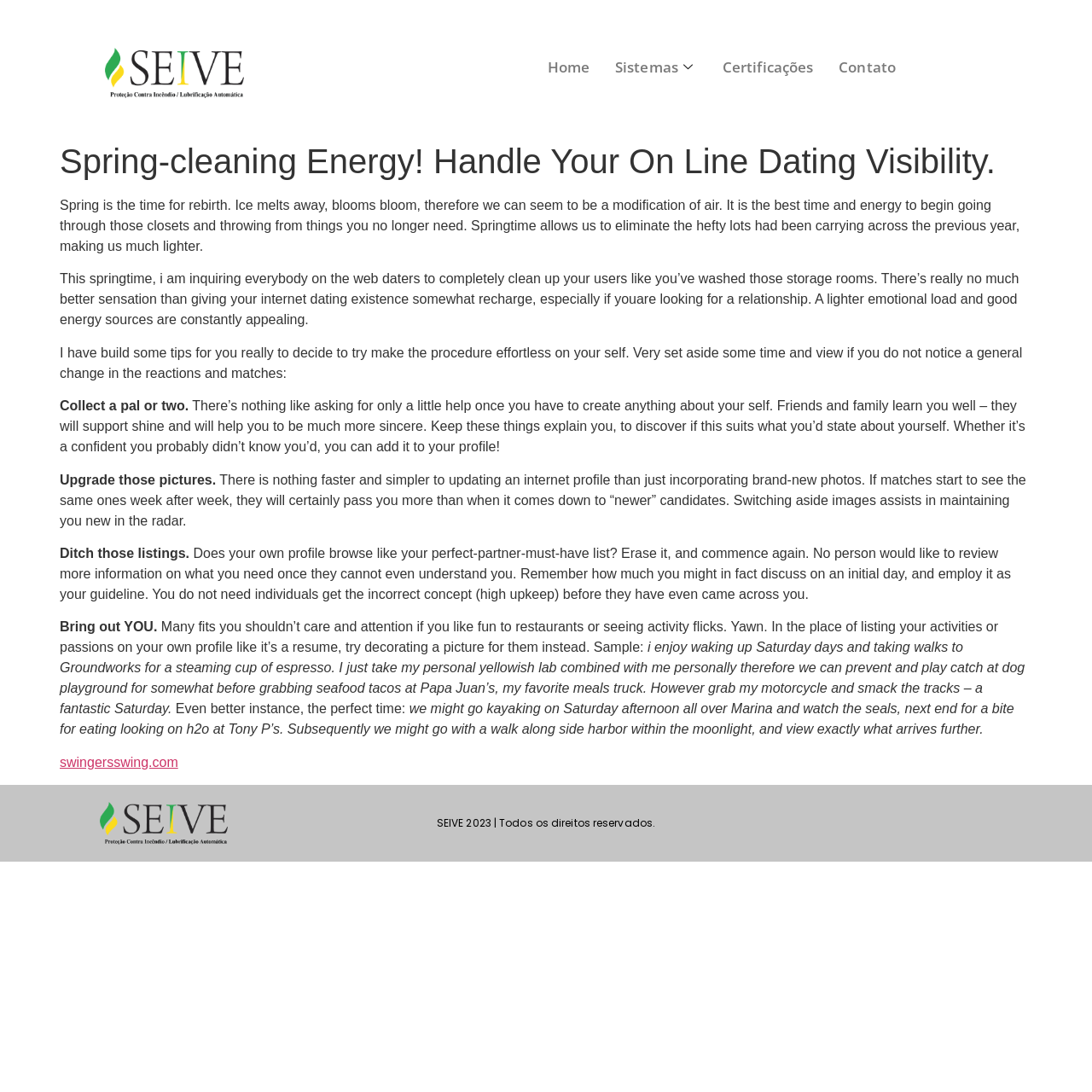How many tips are provided for improving an online dating profile?
Look at the image and respond with a one-word or short phrase answer.

Five